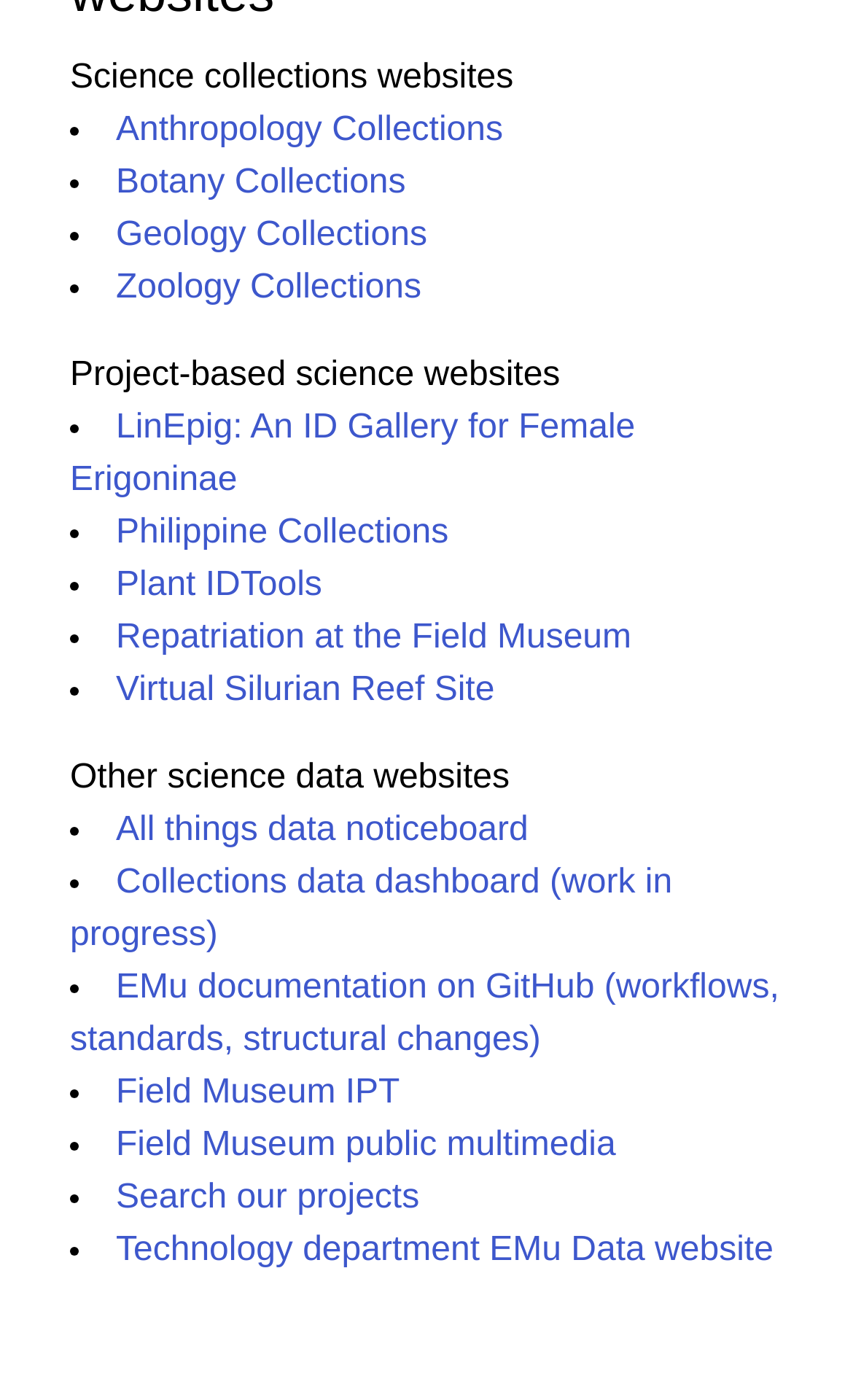What is the last link listed under 'Other science data websites'?
Please utilize the information in the image to give a detailed response to the question.

I scrolled down to the section 'Other science data websites' and found that the last link listed is 'Technology department EMu Data website'.